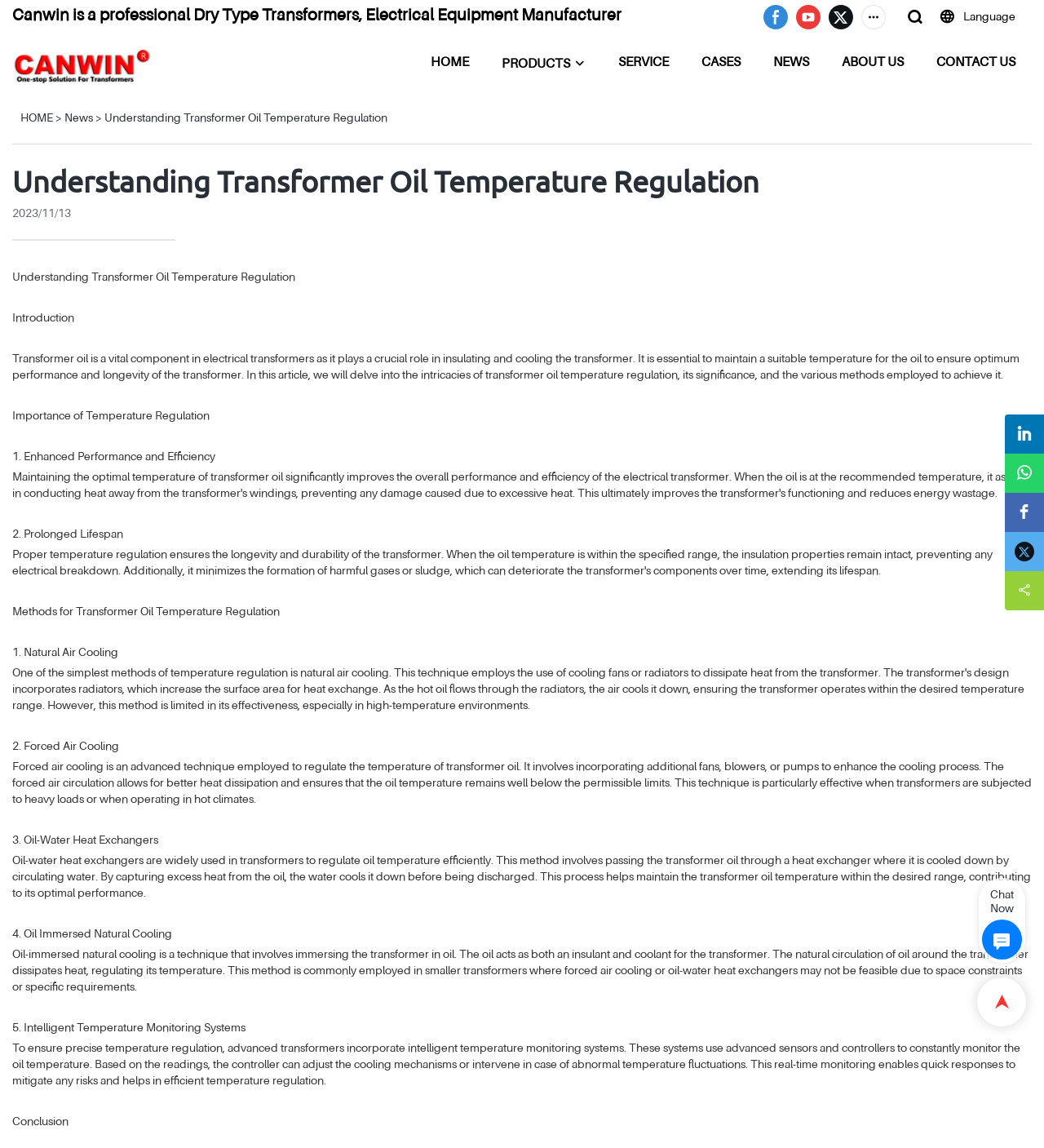What is the company name of the website? Please answer the question using a single word or phrase based on the image.

Canwin